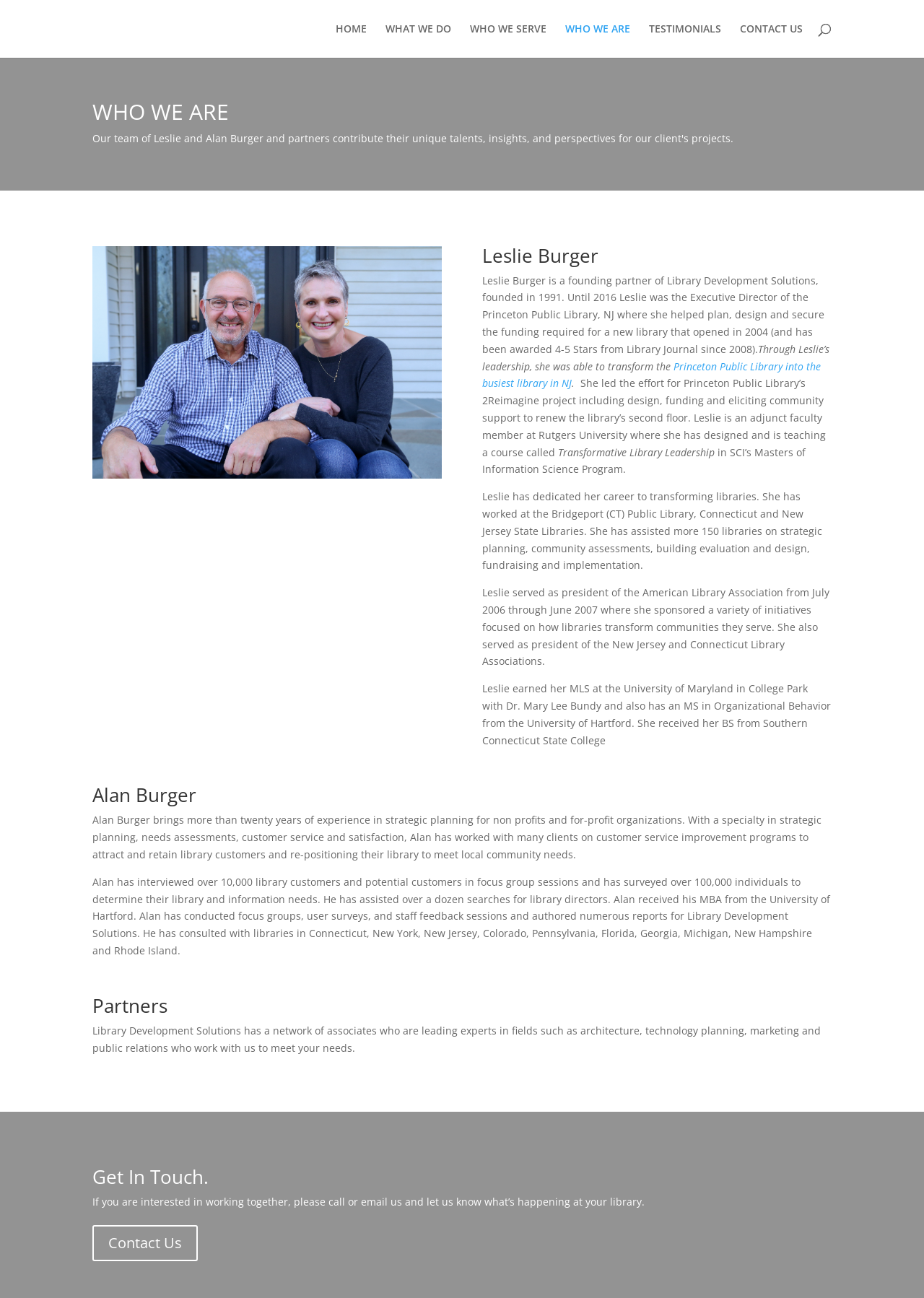What is the purpose of the 'Get In Touch' section?
Could you answer the question in a detailed manner, providing as much information as possible?

The 'Get In Touch' section contains a link to 'Contact Us' and a message encouraging users to call or email the team. Therefore, the purpose of this section is to provide a way for users to contact the team.